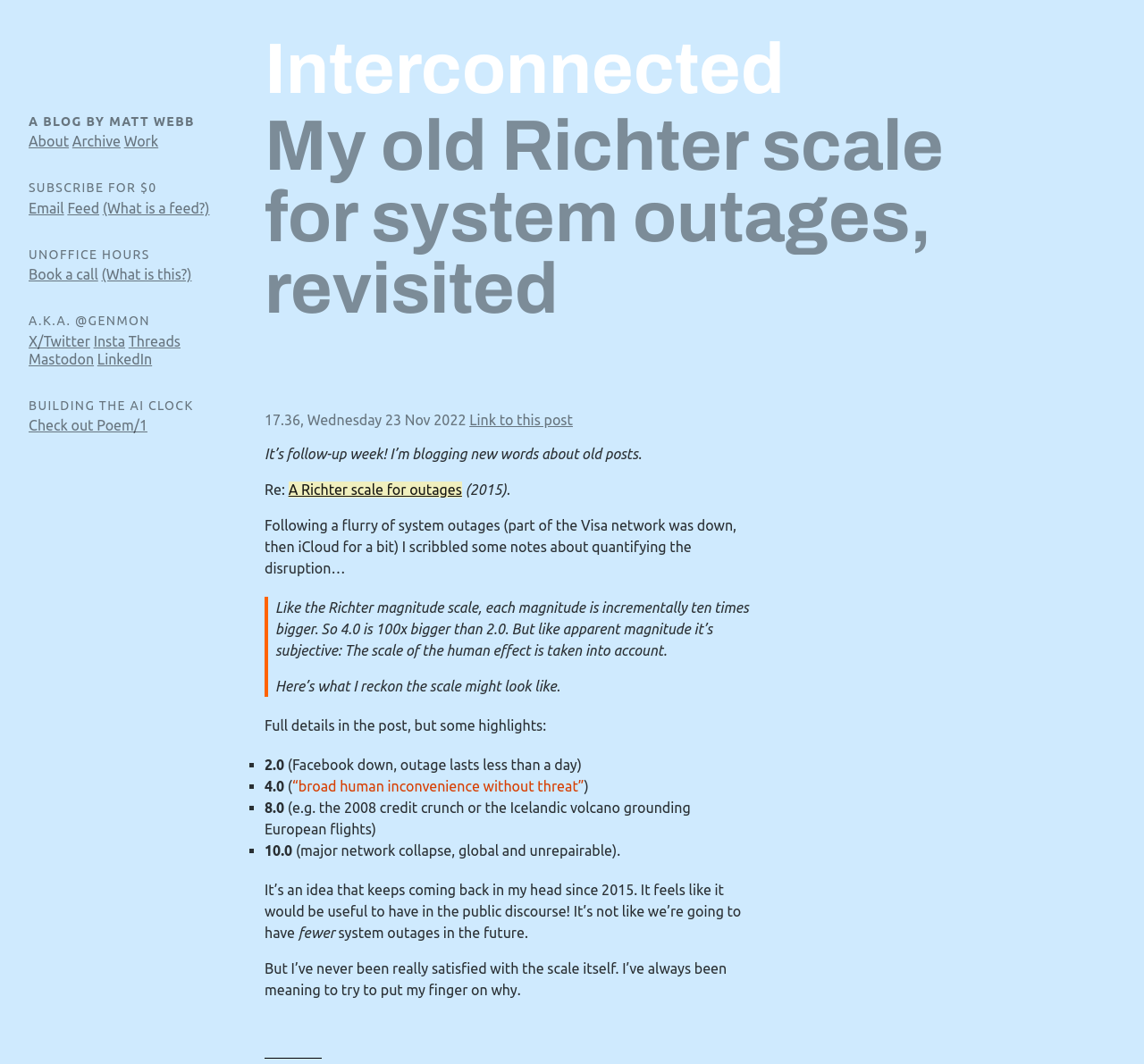Locate the bounding box of the UI element described by: "Feed" in the given webpage screenshot.

[0.059, 0.188, 0.087, 0.203]